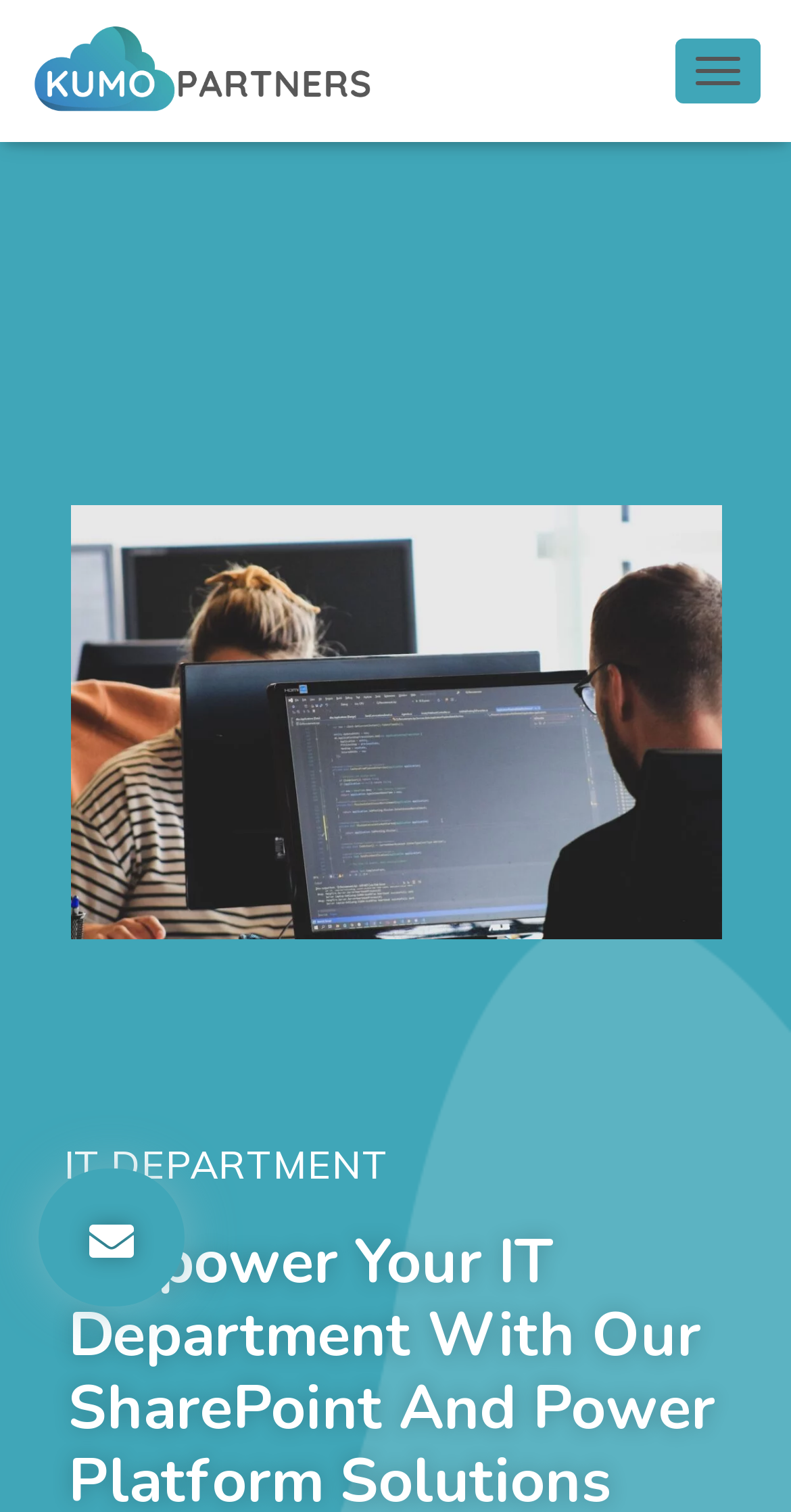Determine the bounding box coordinates of the UI element that matches the following description: "contact us". The coordinates should be four float numbers between 0 and 1 in the format [left, top, right, bottom].

None